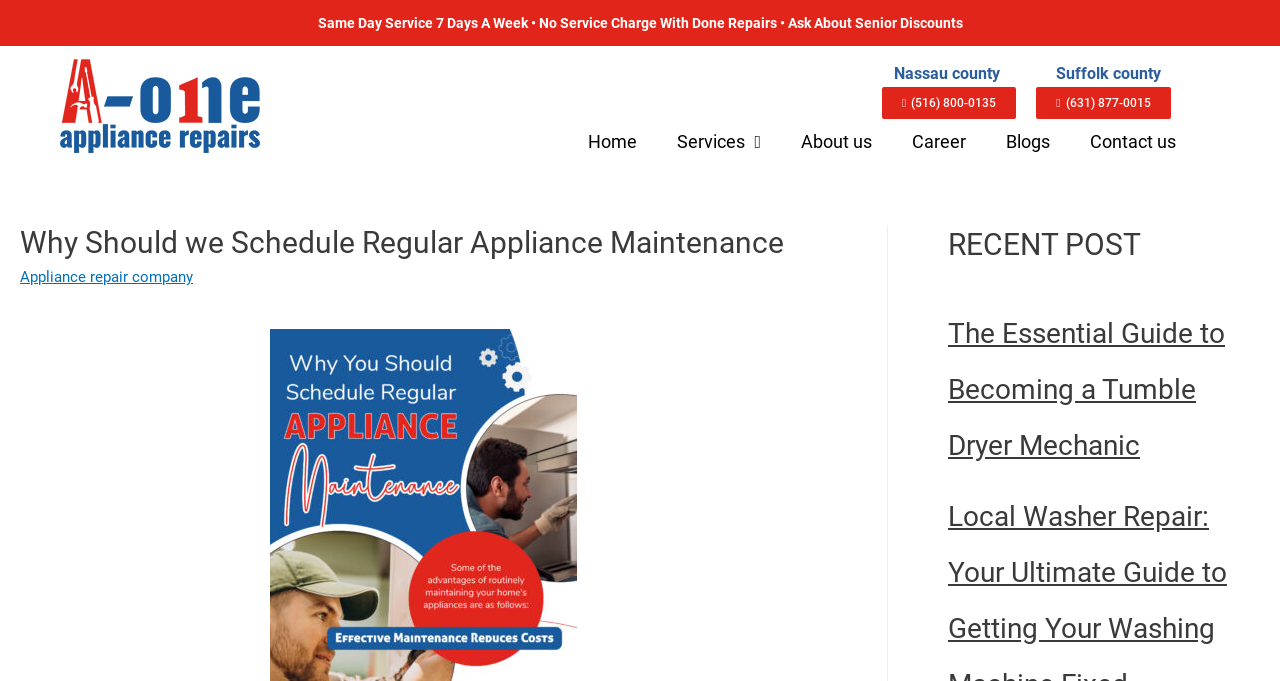How many days a week is same day service available? Please answer the question using a single word or phrase based on the image.

7